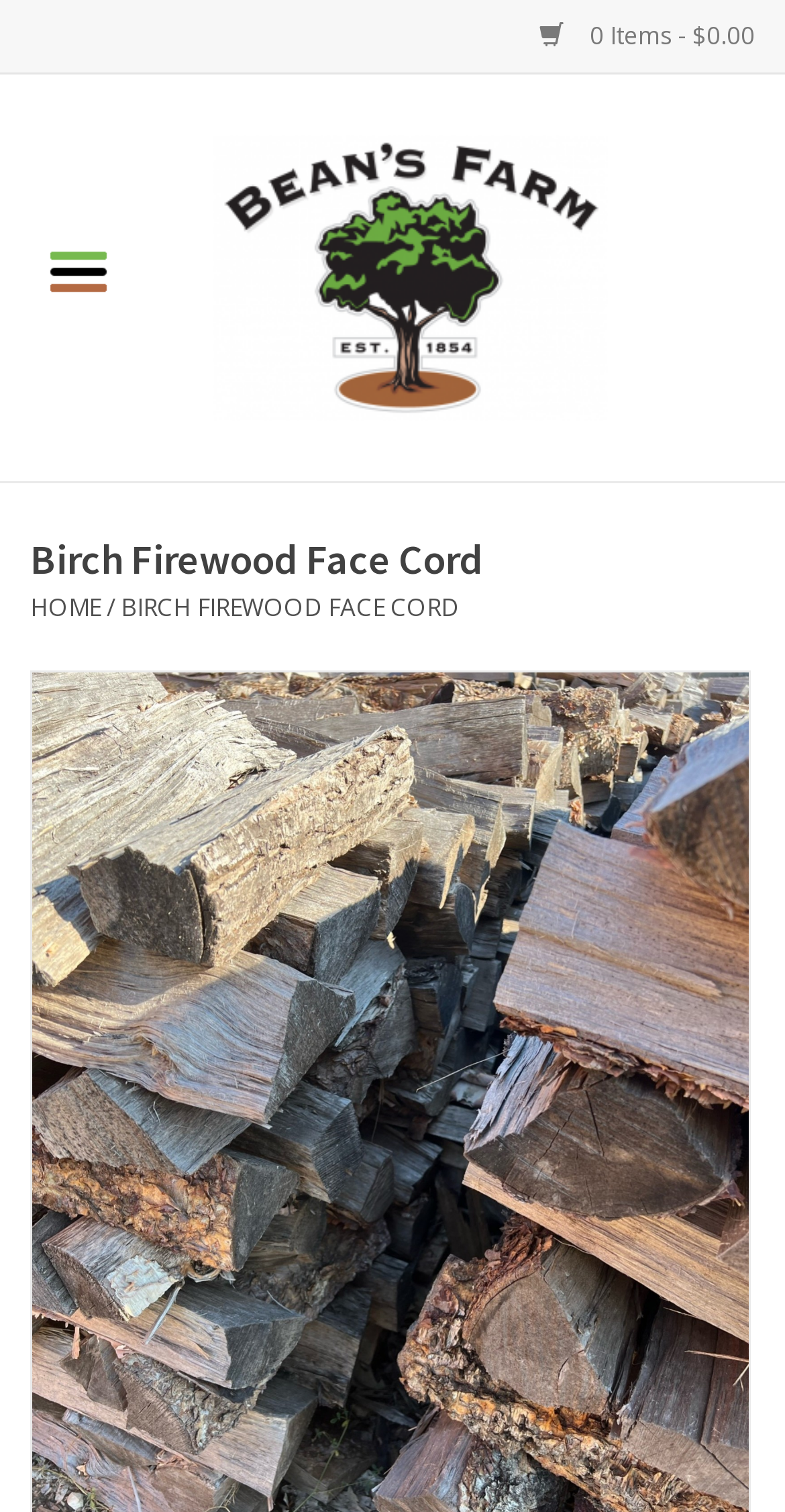Locate the bounding box of the UI element with the following description: "Cosmetics and Makeup".

None